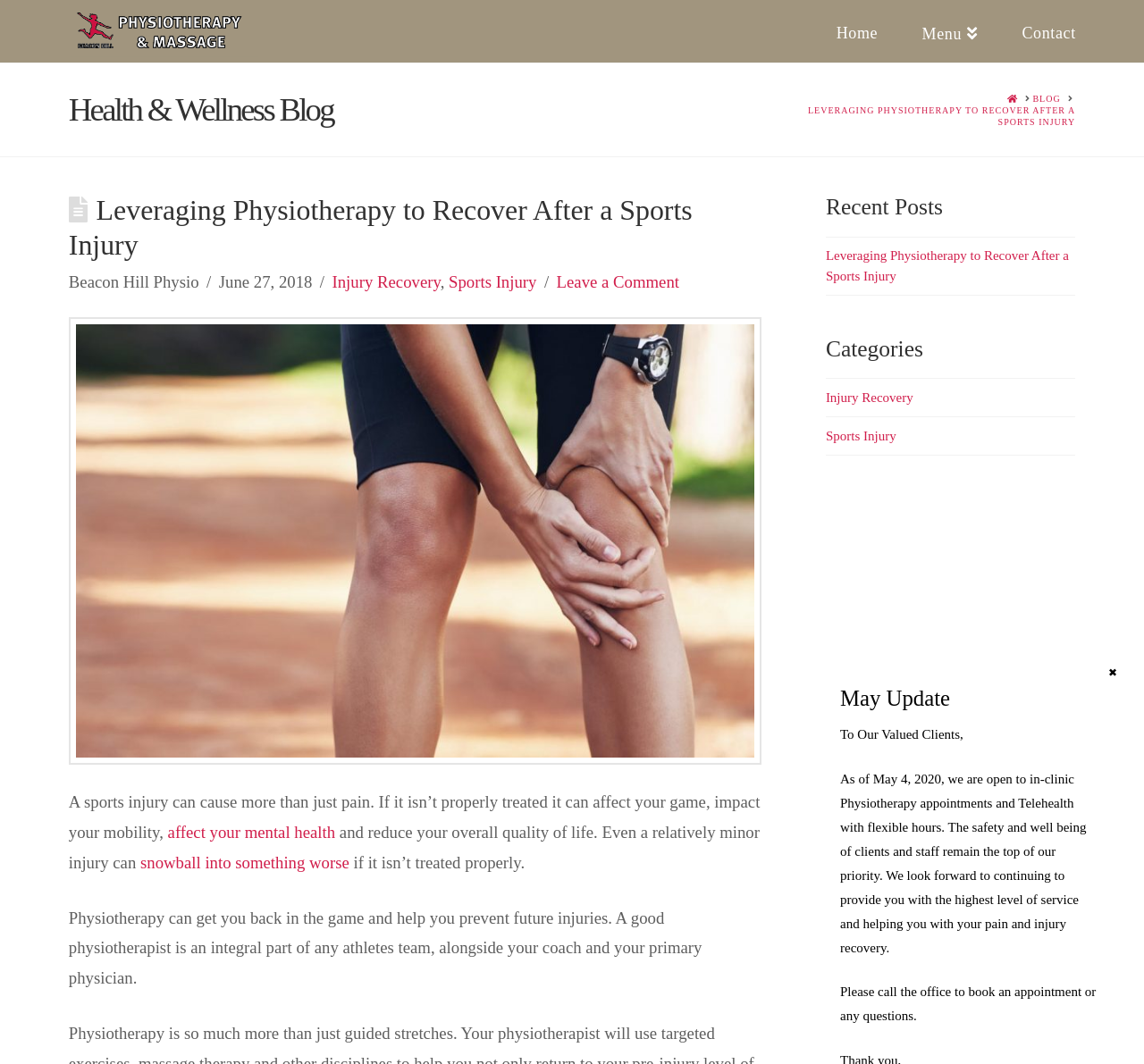Please answer the following query using a single word or phrase: 
What is the topic of the blog post?

Leveraging Physiotherapy to Recover After a Sports Injury